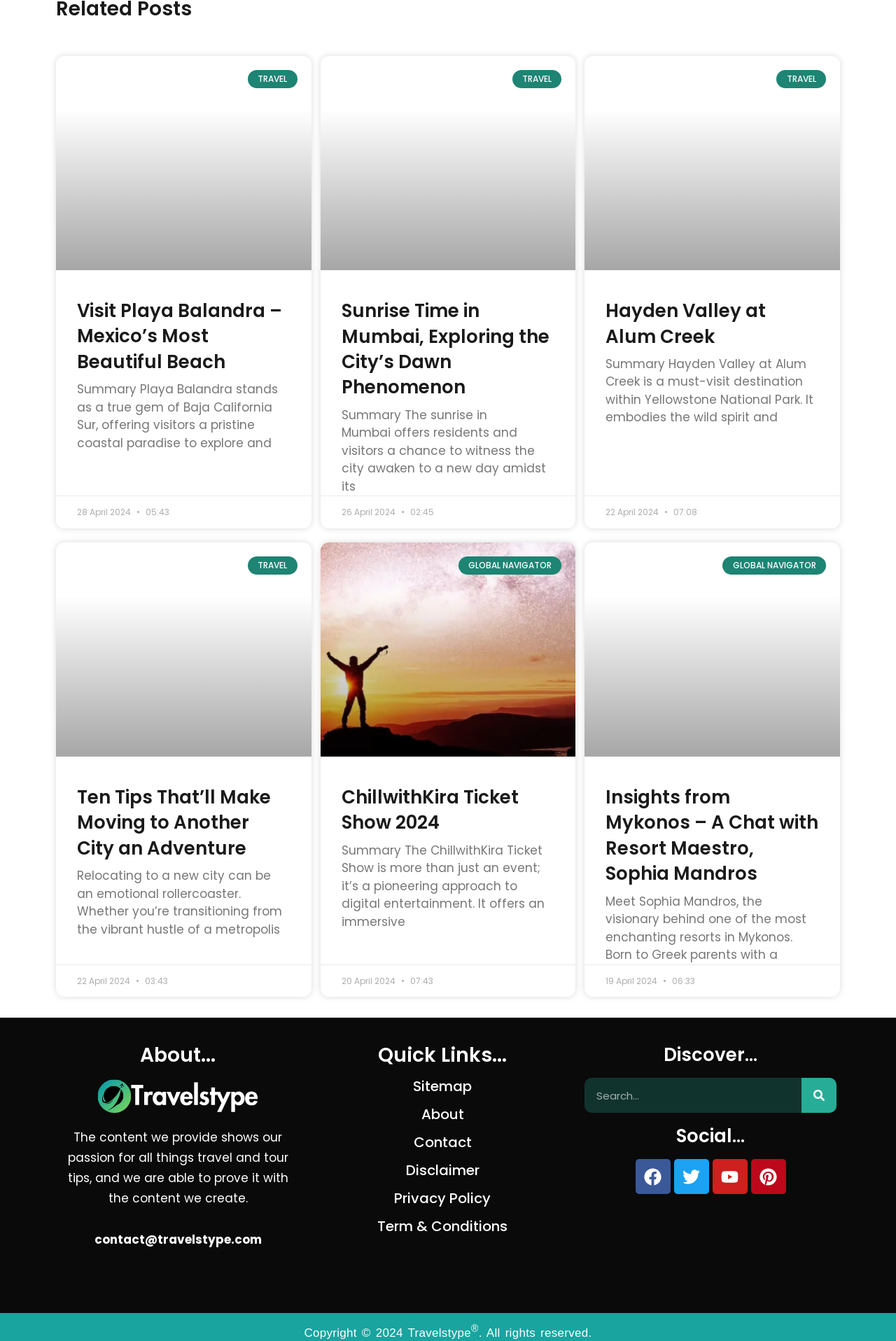What is the date of the article 'Sunrise Time in Mumbai'?
From the screenshot, provide a brief answer in one word or phrase.

26 April 2024